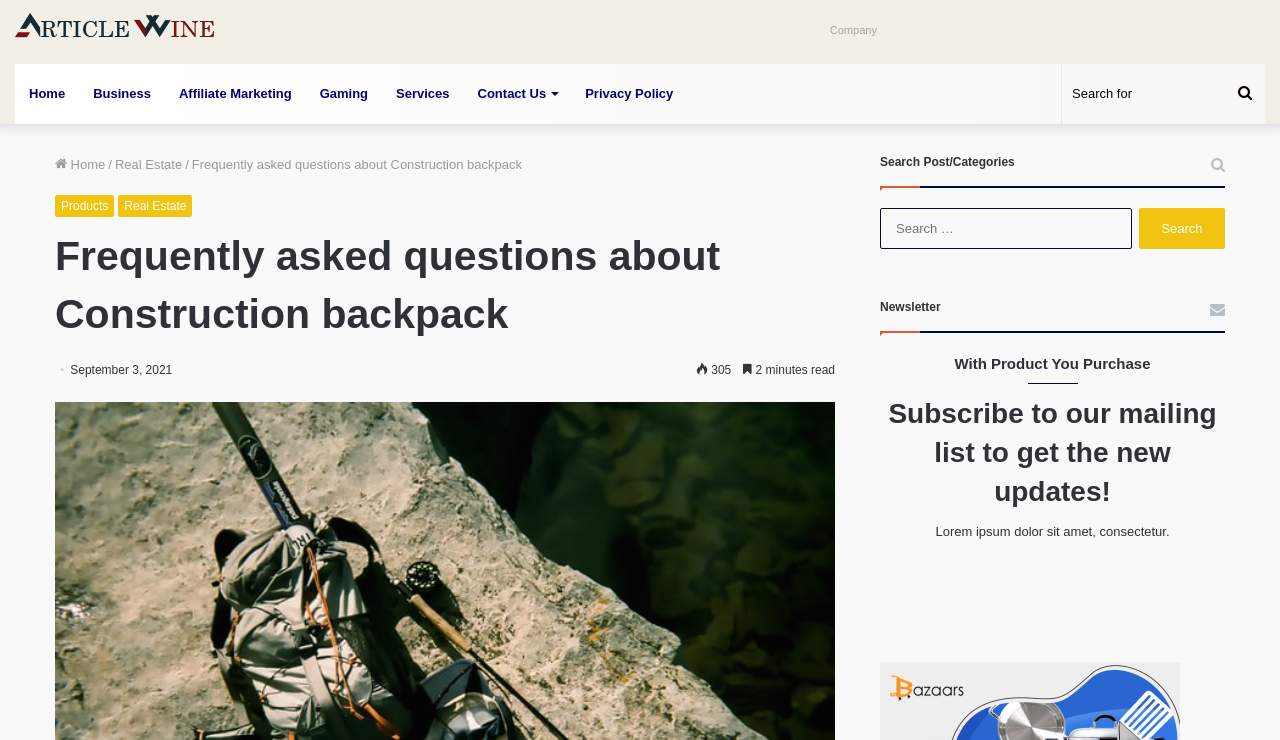By analyzing the image, answer the following question with a detailed response: What is the date of the article?

The article's date is indicated by a static text element 'September 3, 2021' with a bounding box coordinate of [0.055, 0.49, 0.135, 0.509].